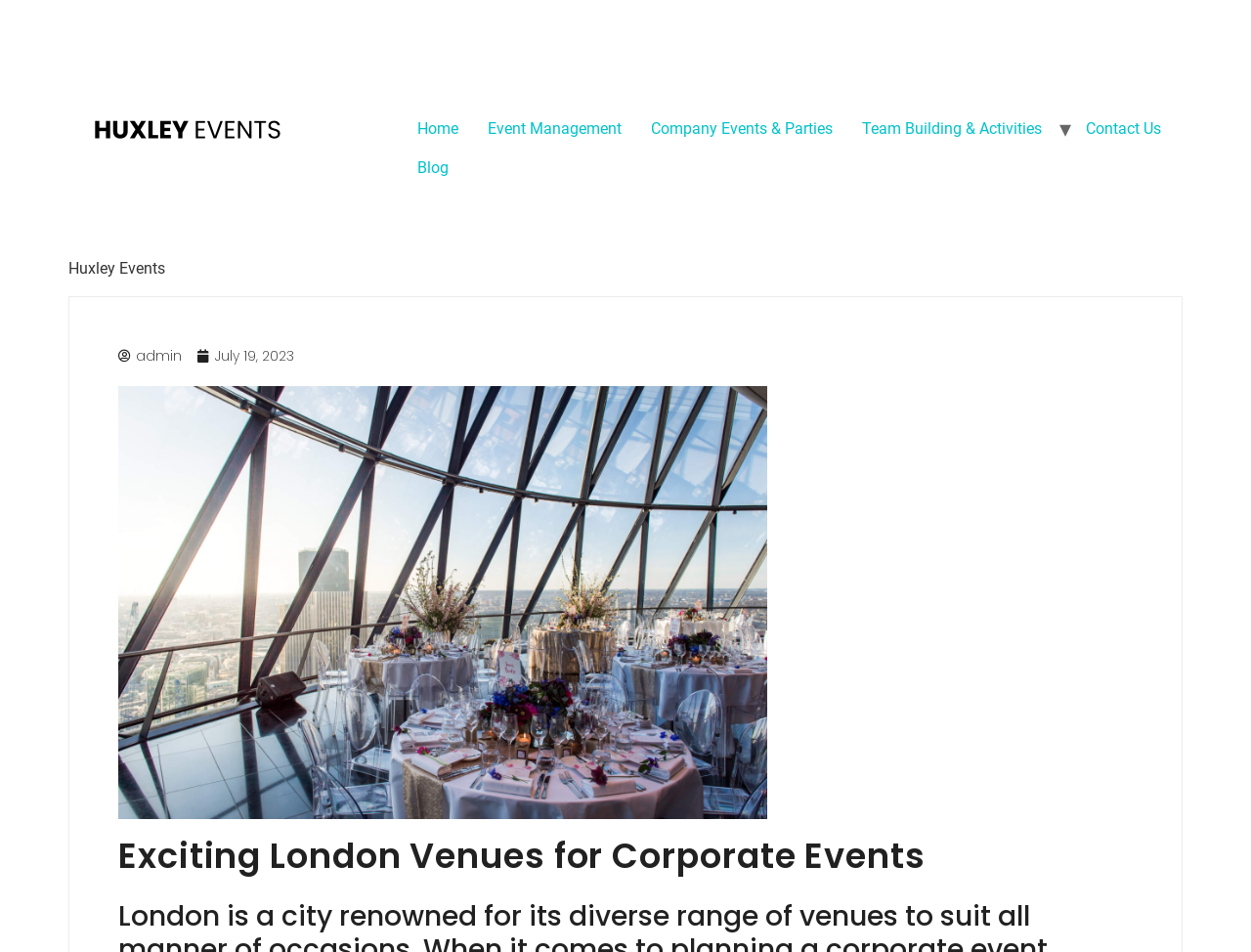Refer to the screenshot and answer the following question in detail:
How many main navigation links are there?

The main navigation links are located at the top of the webpage. There are six links: 'Home', 'Event Management', 'Company Events & Parties', 'Team Building & Activities', 'Contact Us', and 'Blog'.